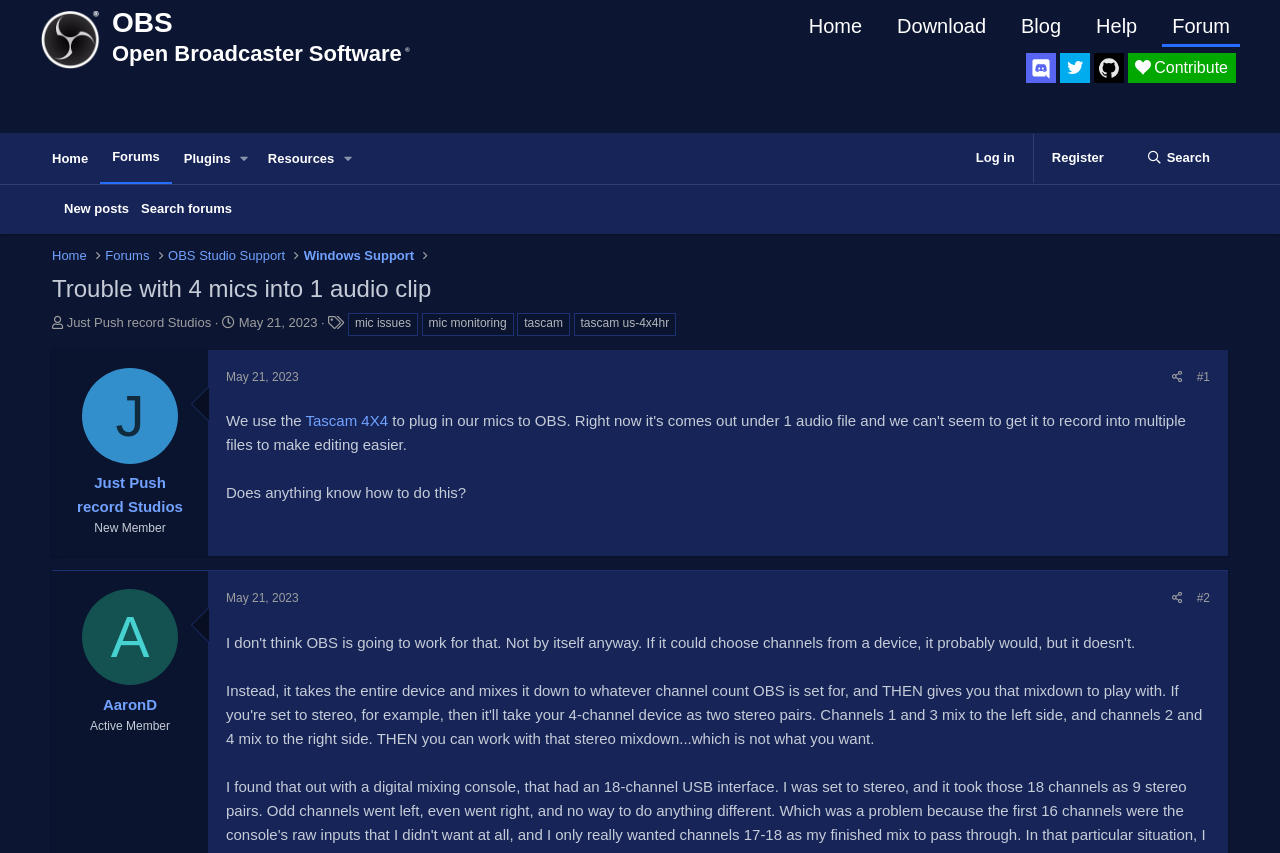What is the model of the audio interface being used?
Refer to the image and give a detailed answer to the question.

The model of the audio interface being used is Tascam 4X4, as mentioned in the thread post 'We use the Tascam 4X4 to plug in our mics to OBS'.